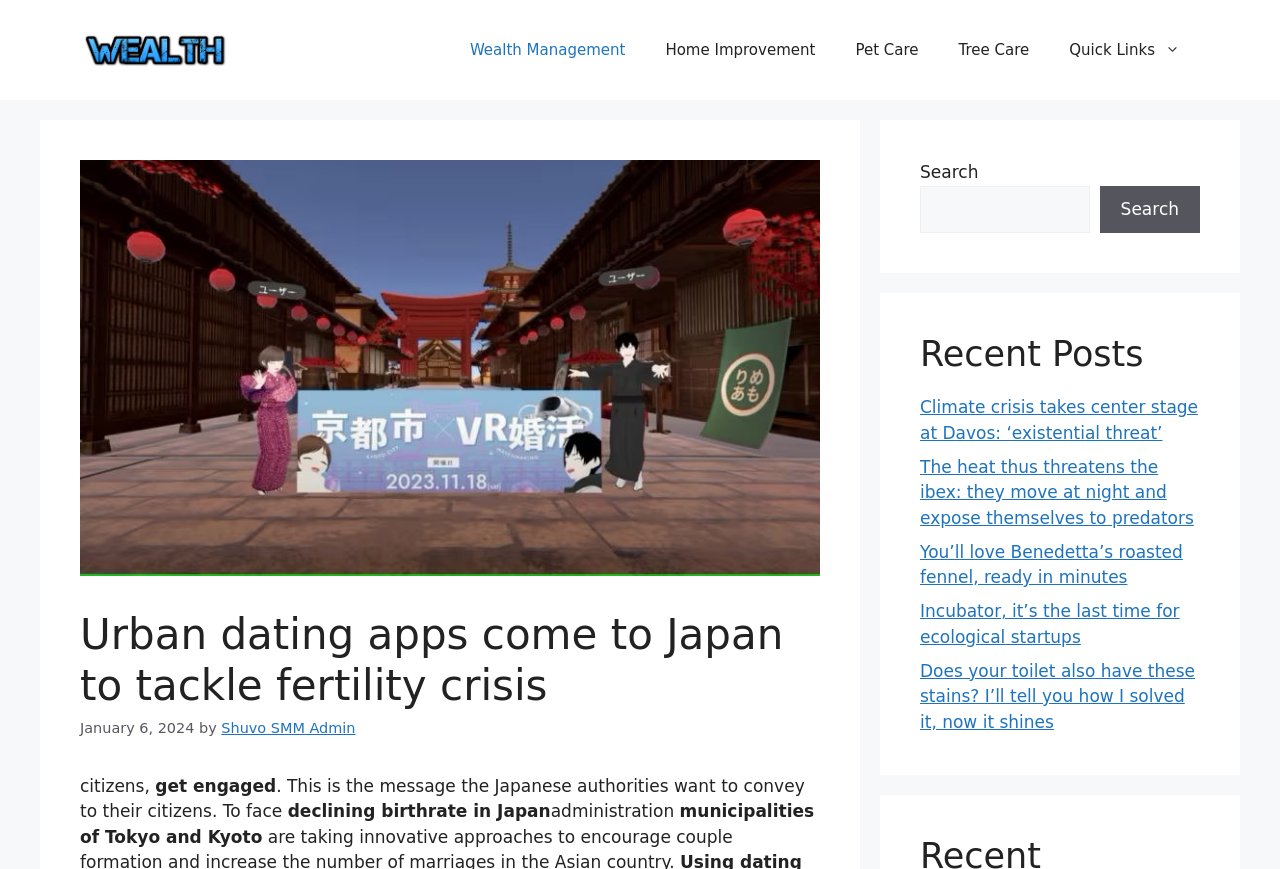Determine the bounding box coordinates (top-left x, top-left y, bottom-right x, bottom-right y) of the UI element described in the following text: alt="Wealth Management"

[0.062, 0.045, 0.18, 0.068]